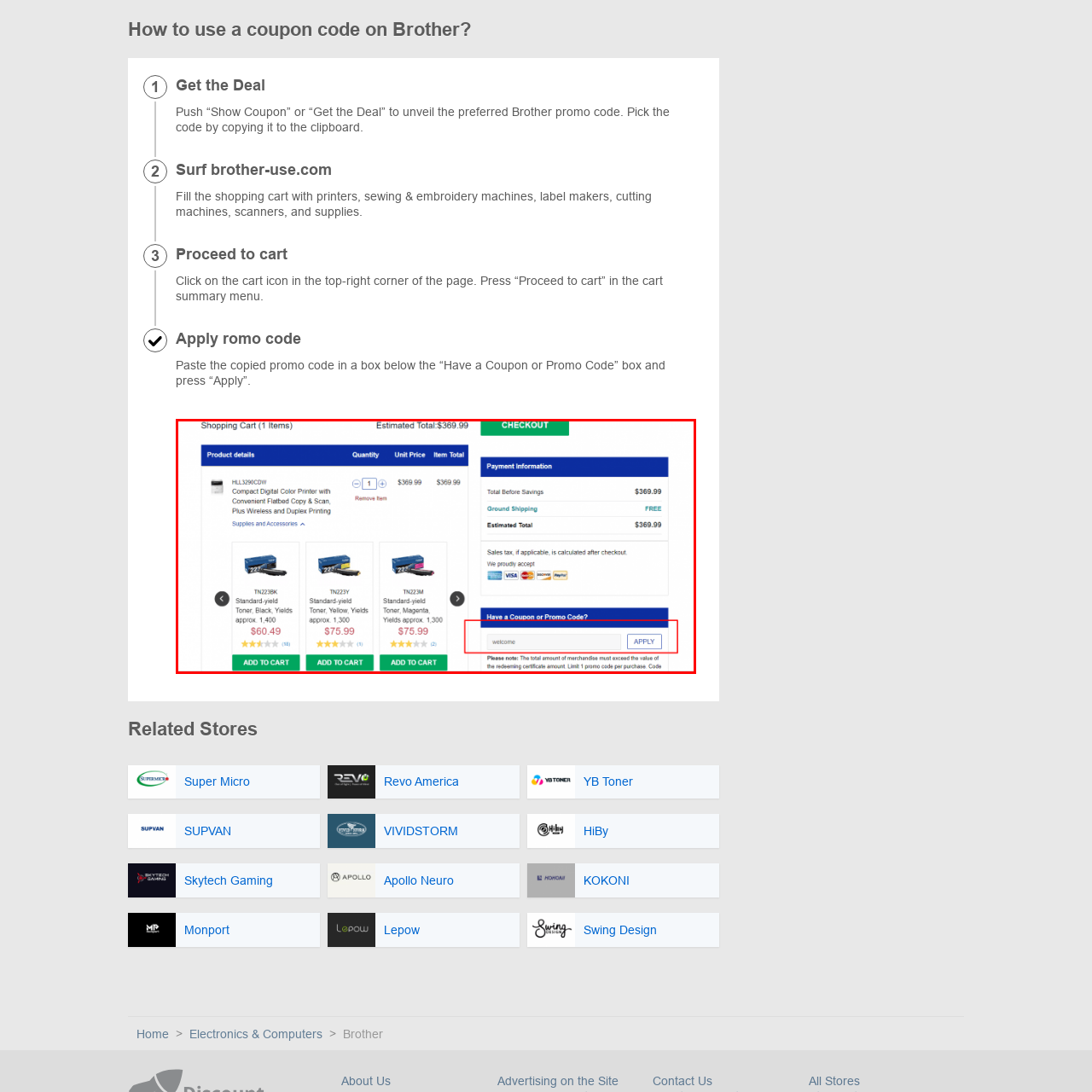Provide a thorough description of the image enclosed within the red border.

The image displays a shopping cart interface from a website featuring a compact digital color printer along with its associated toner cartridges. The estimated total for the items listed is $369.99. On the right side, in the payment information section, there is an input box labeled "Have a Coupon or Promo Code?" where the user can enter the code "welcome" and then click the "APPLY" button to redeem the coupon. The design highlights essential details for completing the purchase, including the product specifications, quantity, and pricing, along with a note that free ground shipping is available. The clear layout aids users in navigating their checkout process efficiently.